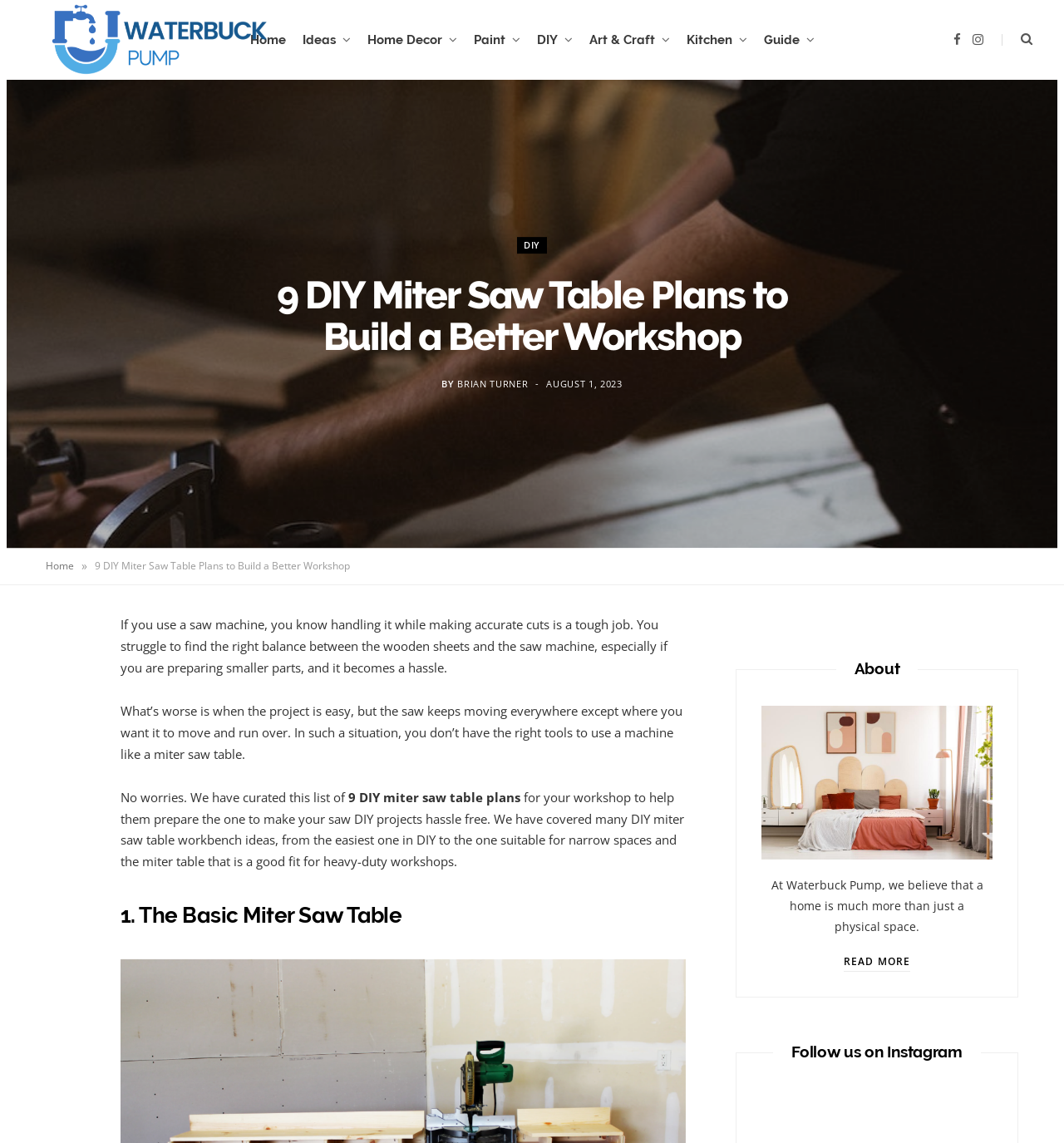Determine the bounding box coordinates for the UI element with the following description: "Share on Twitter". The coordinates should be four float numbers between 0 and 1, represented as [left, top, right, bottom].

[0.043, 0.614, 0.084, 0.652]